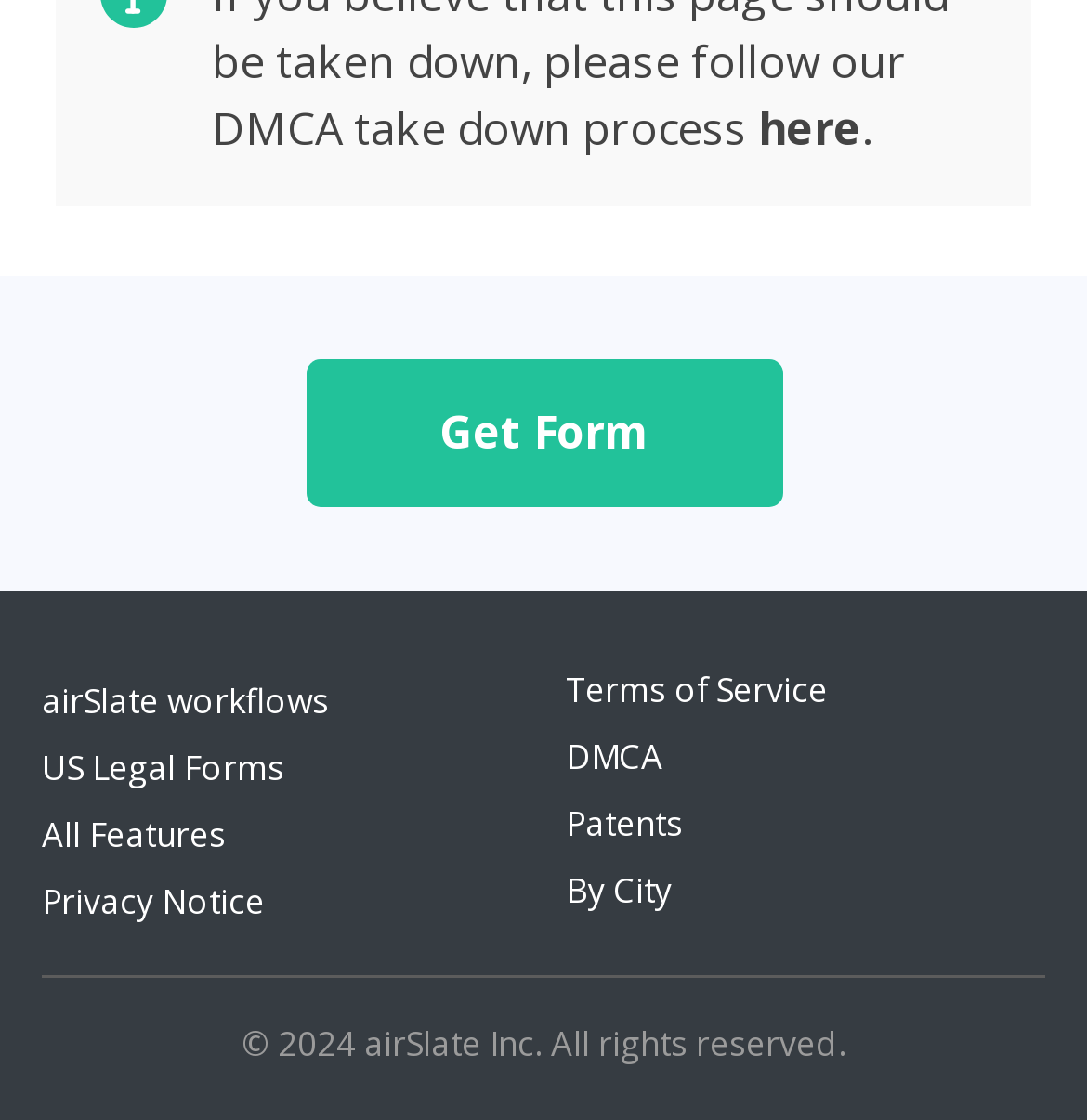Find the bounding box coordinates of the UI element according to this description: "DMCA".

[0.521, 0.654, 0.61, 0.696]